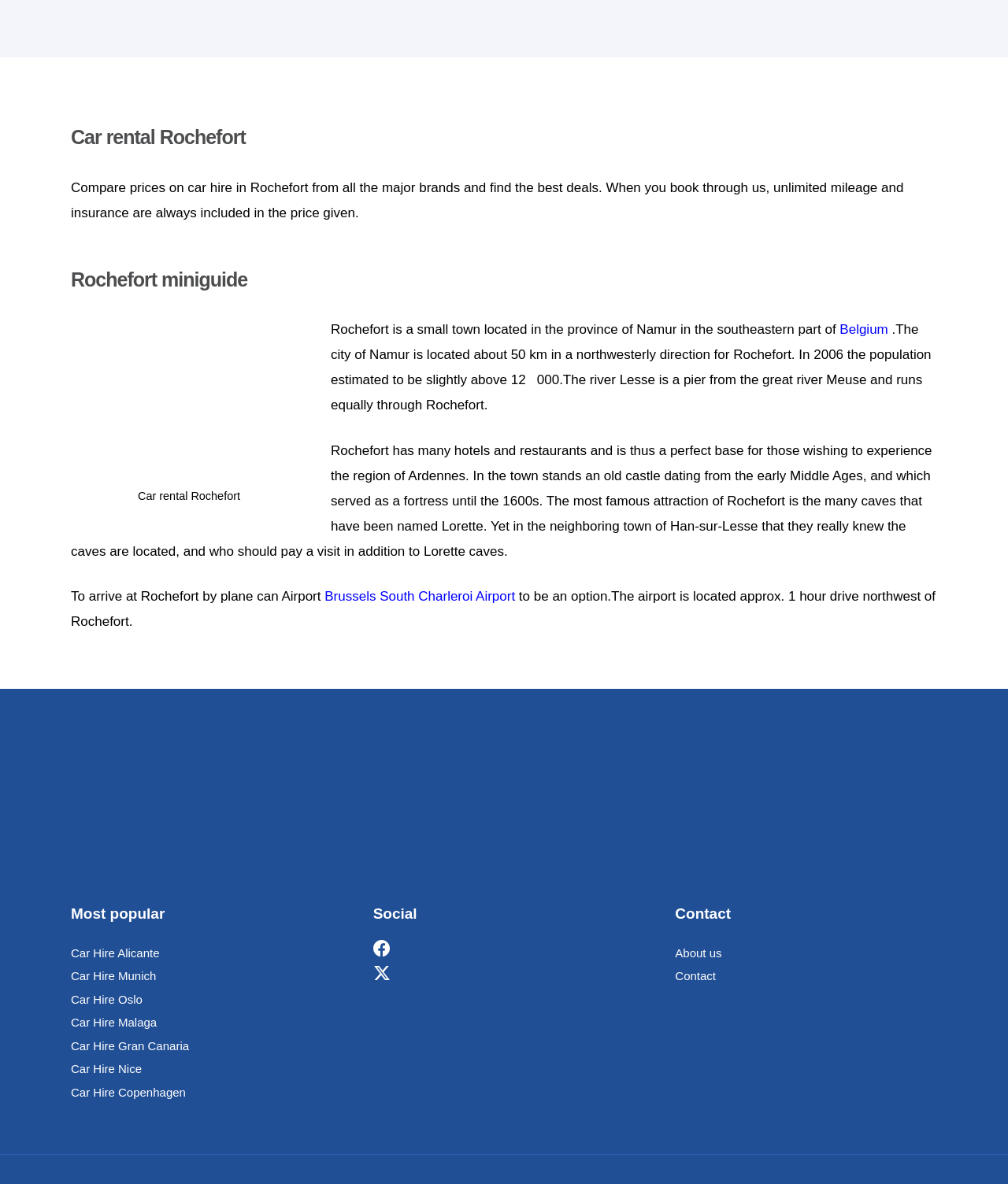Locate the bounding box coordinates of the clickable part needed for the task: "Visit Brussels South Charleroi Airport page".

[0.322, 0.497, 0.511, 0.51]